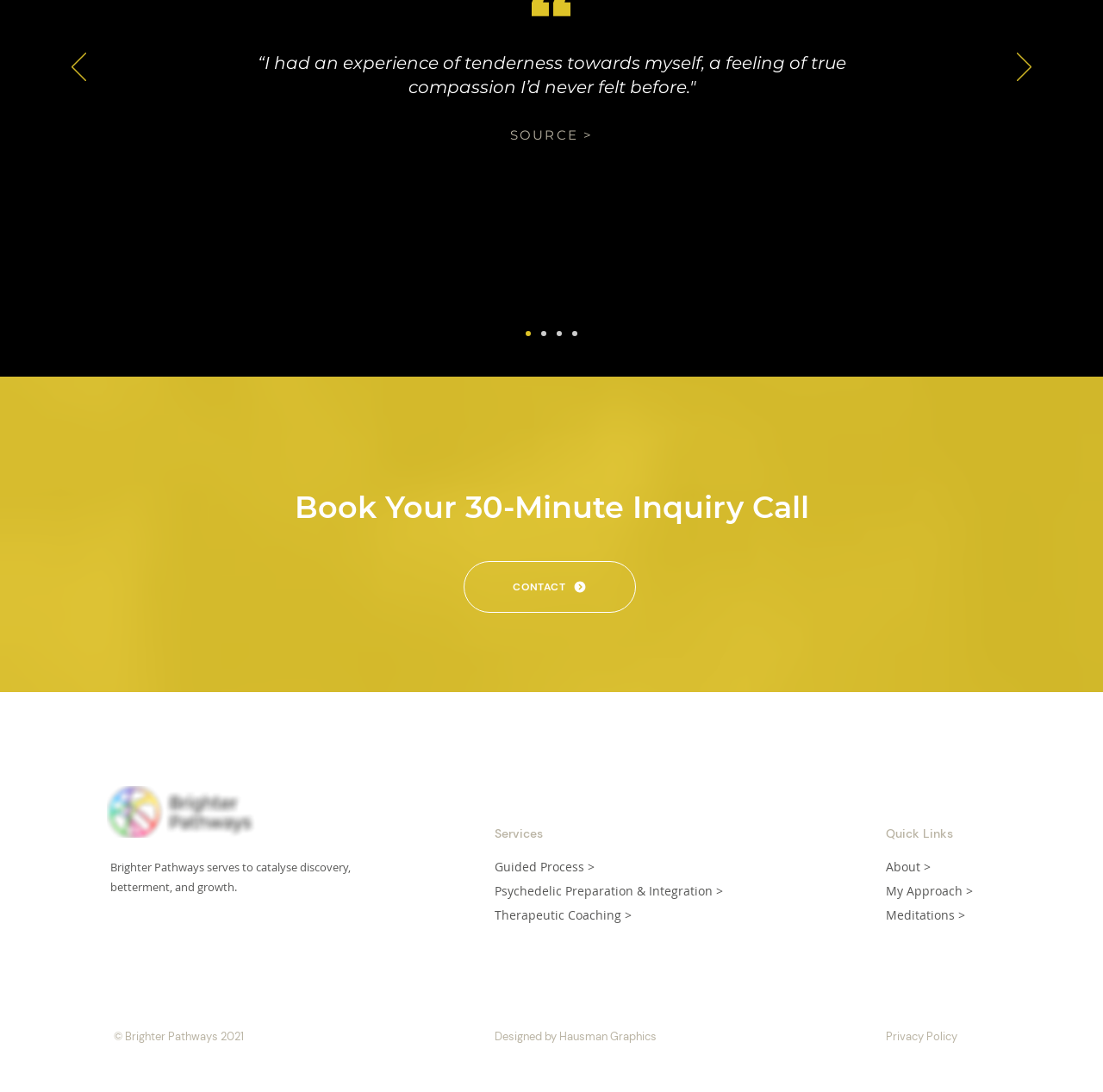Can you find the bounding box coordinates for the element that needs to be clicked to execute this instruction: "Click the 'Previous' button"? The coordinates should be given as four float numbers between 0 and 1, i.e., [left, top, right, bottom].

[0.065, 0.048, 0.078, 0.076]